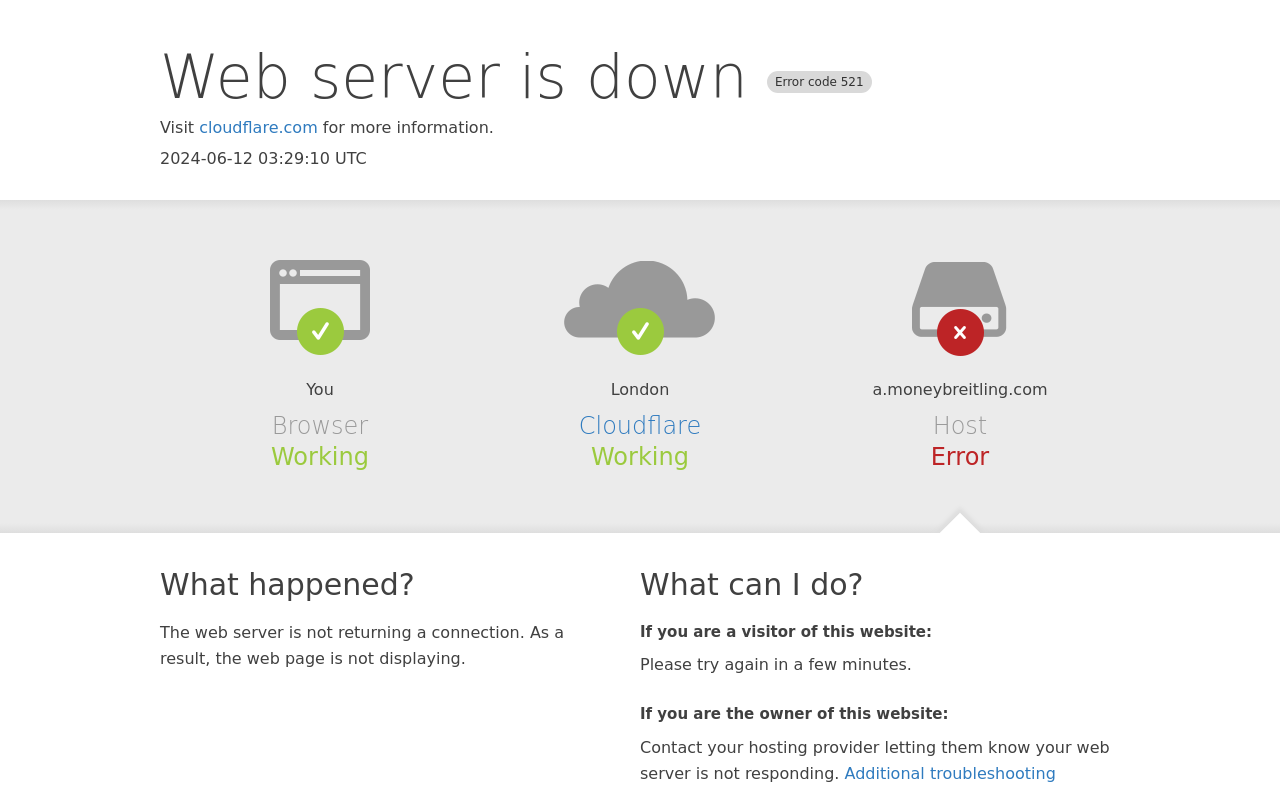Identify the bounding box for the UI element described as: "cloudflare.com". The coordinates should be four float numbers between 0 and 1, i.e., [left, top, right, bottom].

[0.156, 0.149, 0.248, 0.173]